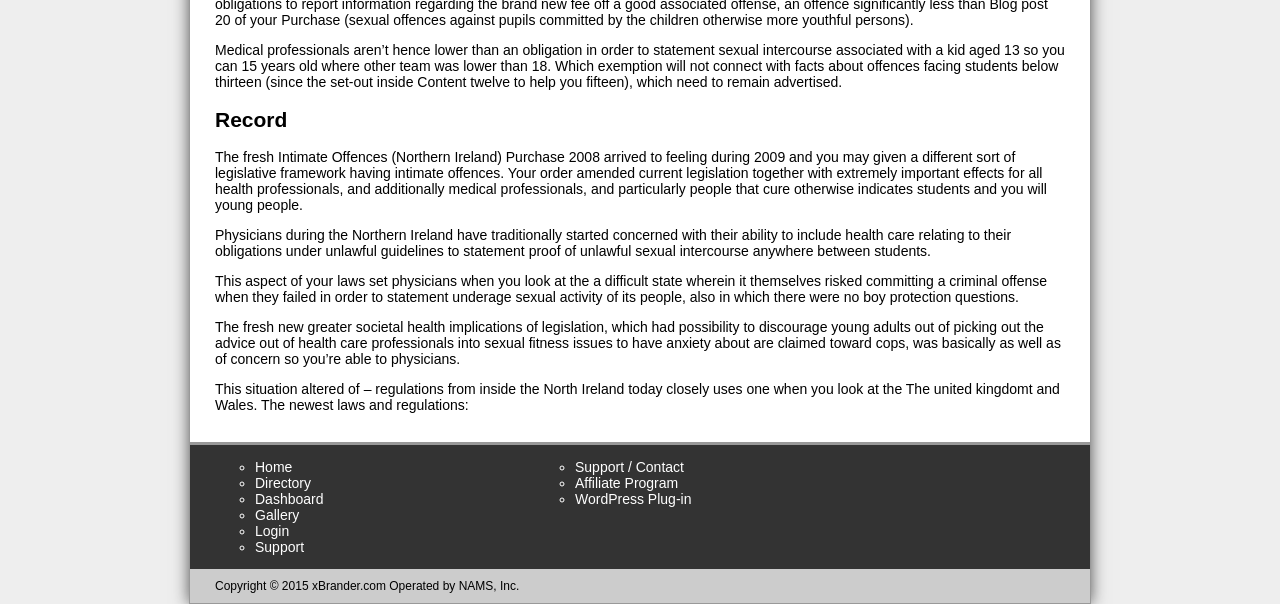What is the current situation of laws in Northern Ireland?
Give a detailed explanation using the information visible in the image.

The StaticText element with ID 147 states that the laws in Northern Ireland now closely follow those in England and Wales, which suggests that the legislation has been harmonized across these regions.